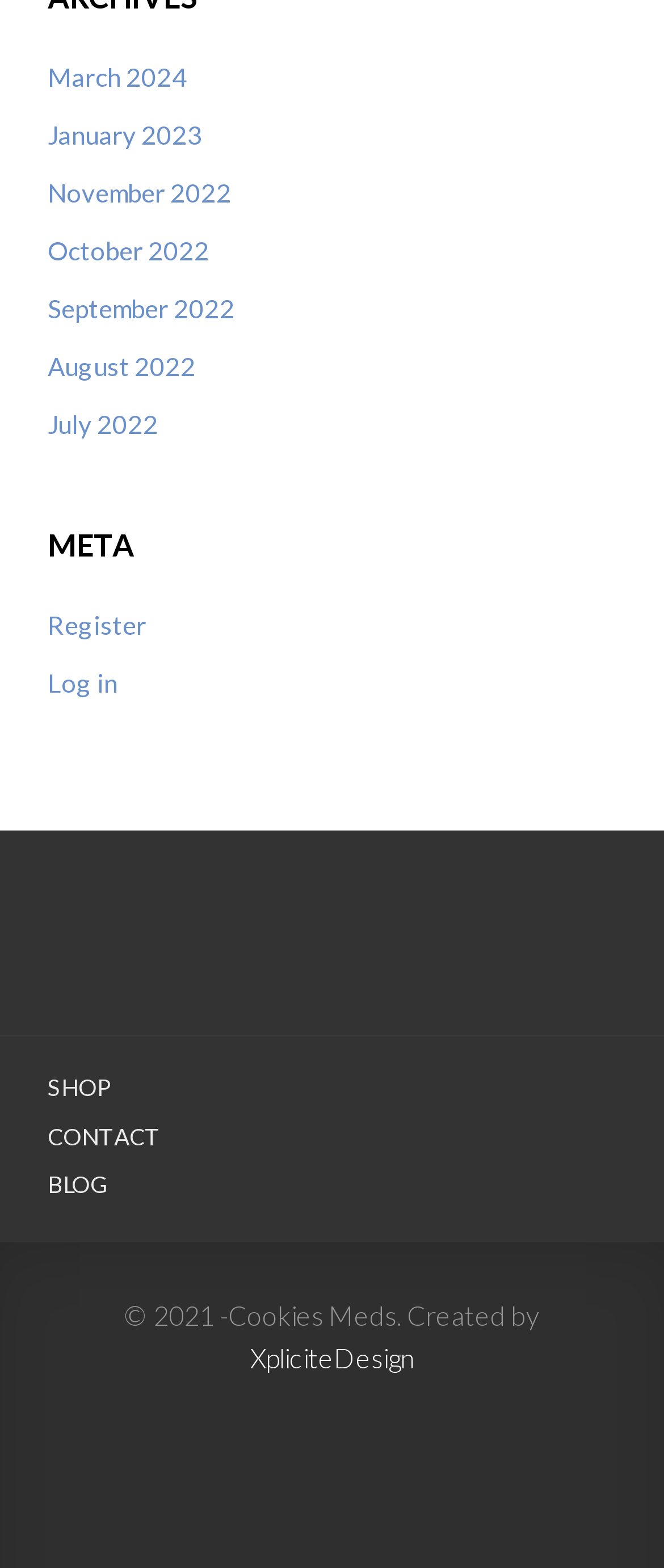Determine the bounding box coordinates of the area to click in order to meet this instruction: "Get 1-on-1 writer chat".

None